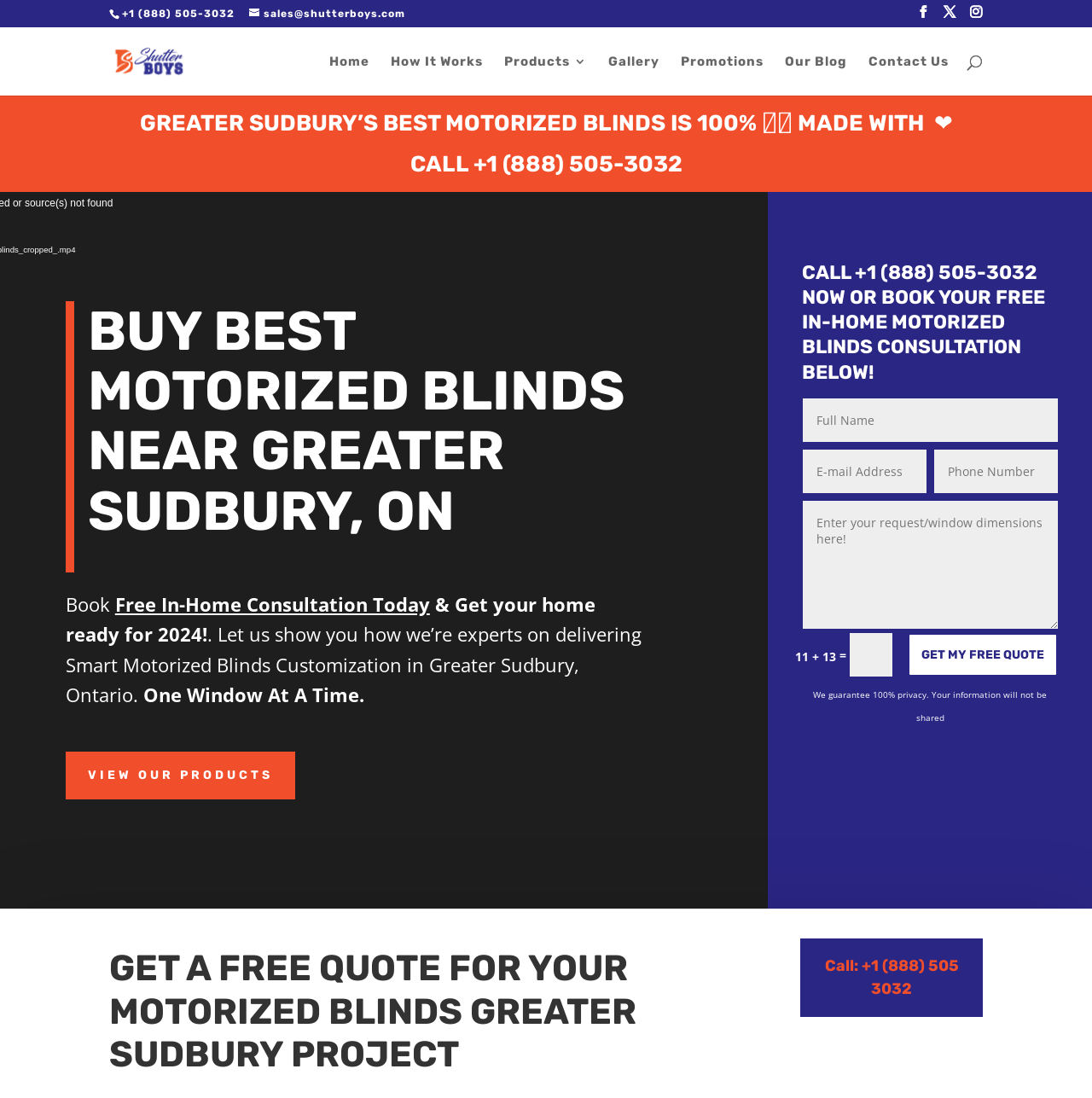Determine the bounding box coordinates of the section I need to click to execute the following instruction: "Get a free quote by clicking the button". Provide the coordinates as four float numbers between 0 and 1, i.e., [left, top, right, bottom].

[0.831, 0.577, 0.969, 0.616]